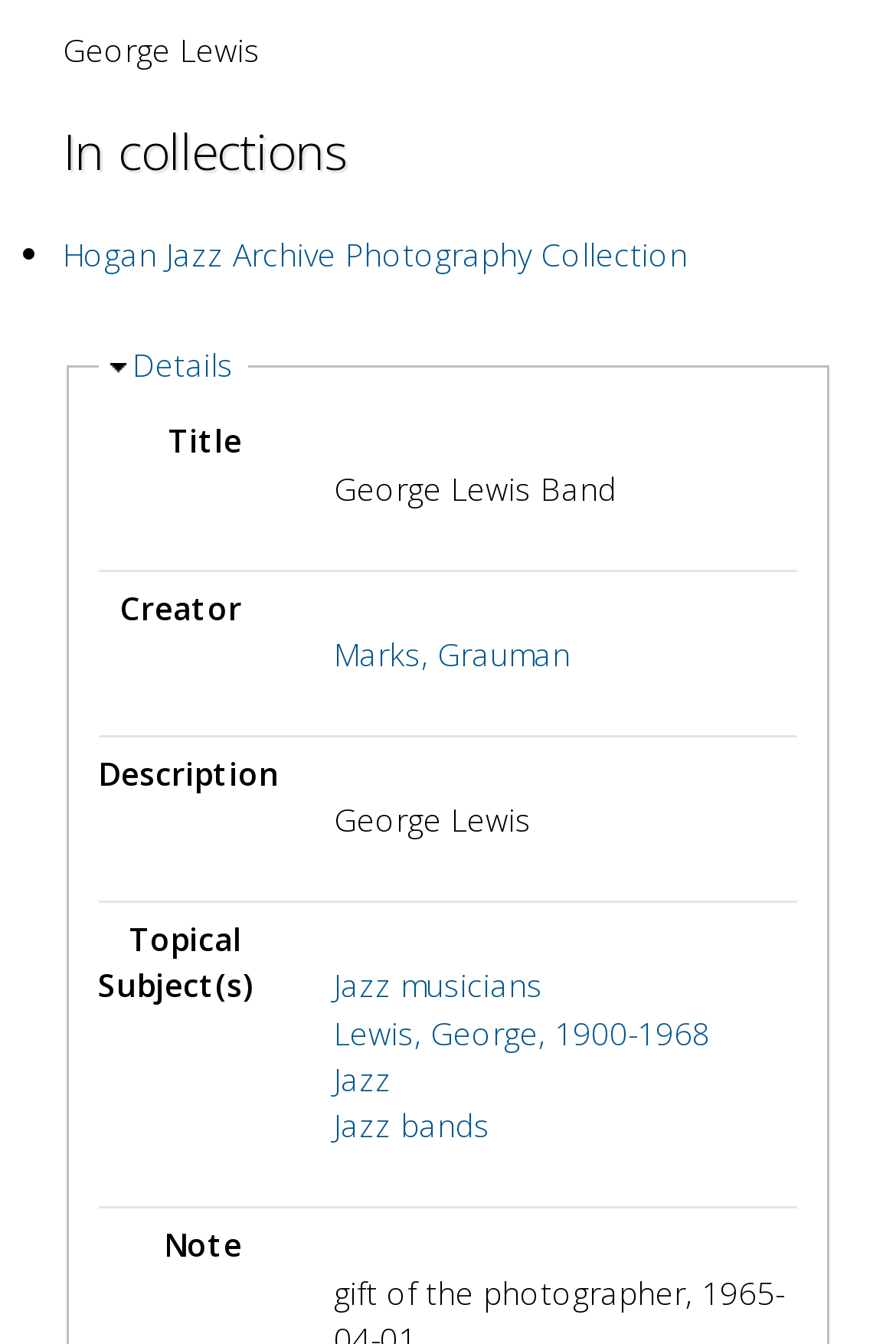What is the title of the collection?
Analyze the image and provide a thorough answer to the question.

The link 'Hogan Jazz Archive Photography Collection' is listed under the heading 'In collections', suggesting that it is the title of the collection.